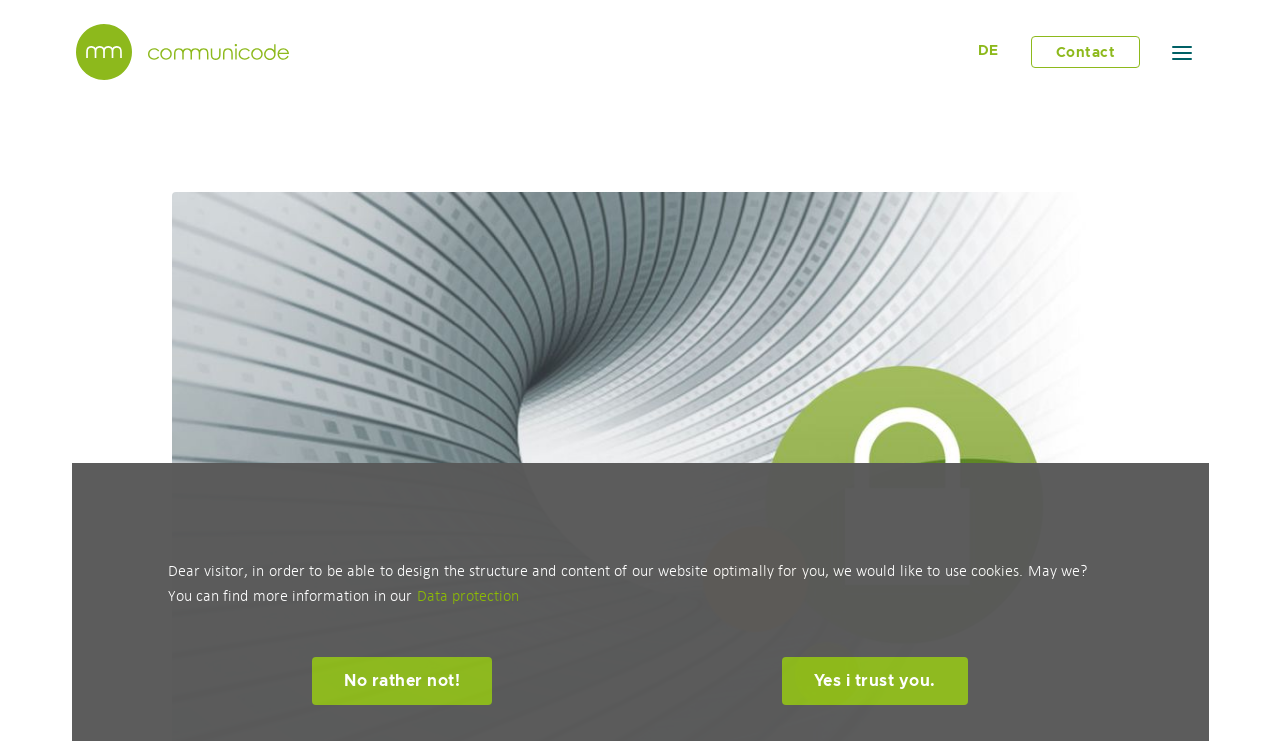Identify the bounding box for the given UI element using the description provided. Coordinates should be in the format (top-left x, top-left y, bottom-right x, bottom-right y) and must be between 0 and 1. Here is the description: Contact

[0.805, 0.049, 0.891, 0.092]